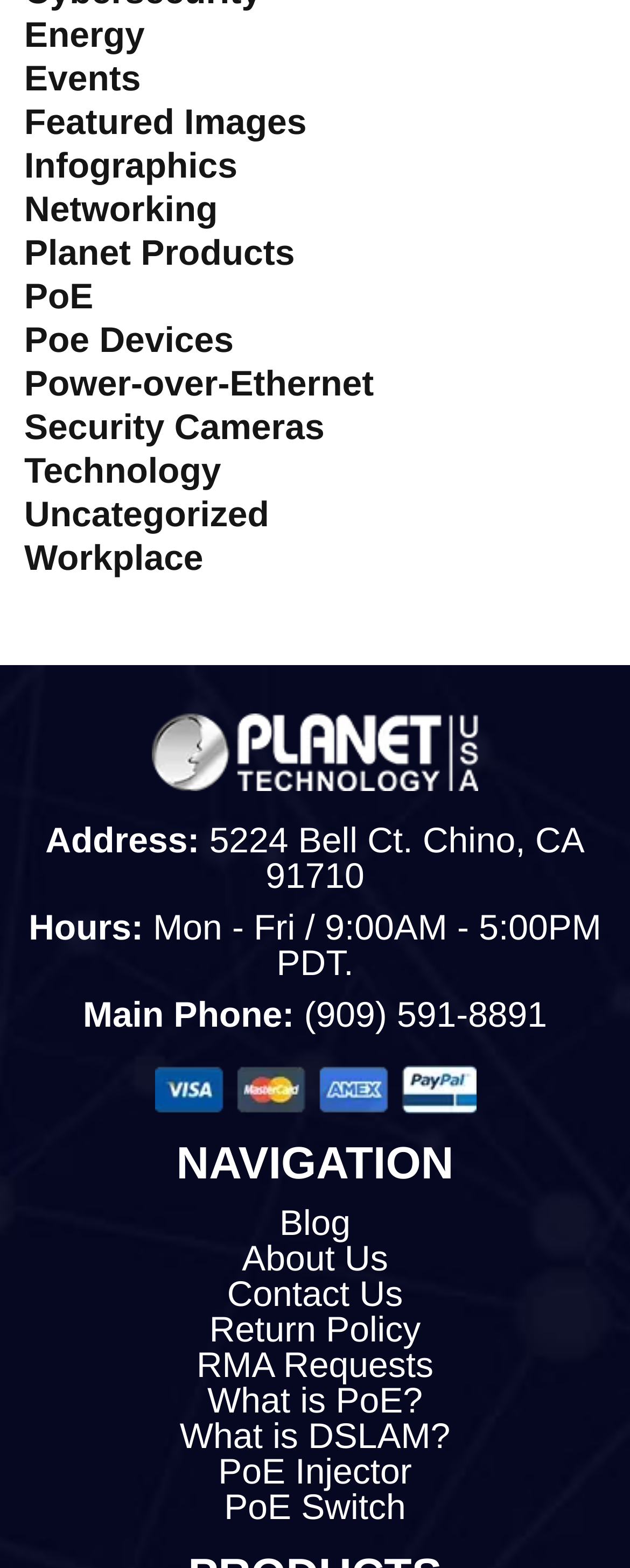Find the bounding box coordinates of the element to click in order to complete this instruction: "Go to Blog page". The bounding box coordinates must be four float numbers between 0 and 1, denoted as [left, top, right, bottom].

[0.444, 0.769, 0.556, 0.792]